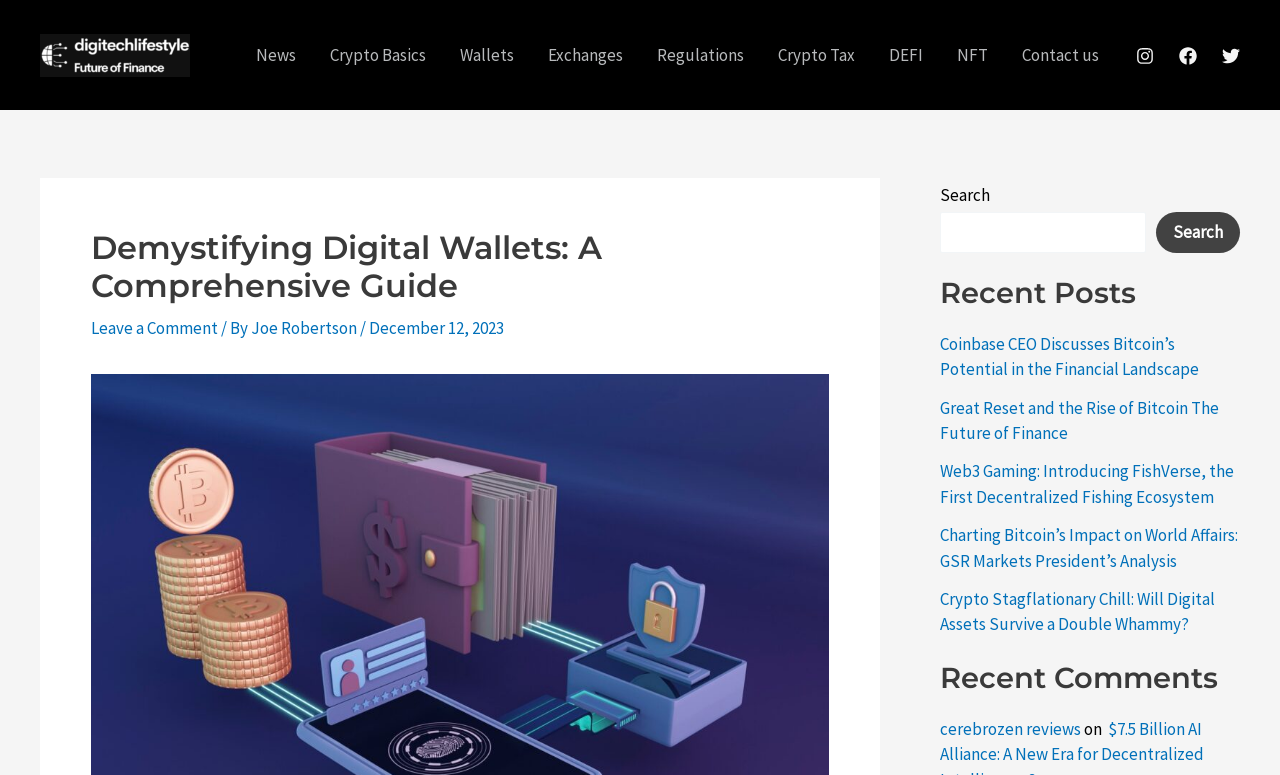Locate the bounding box of the UI element defined by this description: "Search". The coordinates should be given as four float numbers between 0 and 1, formatted as [left, top, right, bottom].

[0.903, 0.274, 0.969, 0.326]